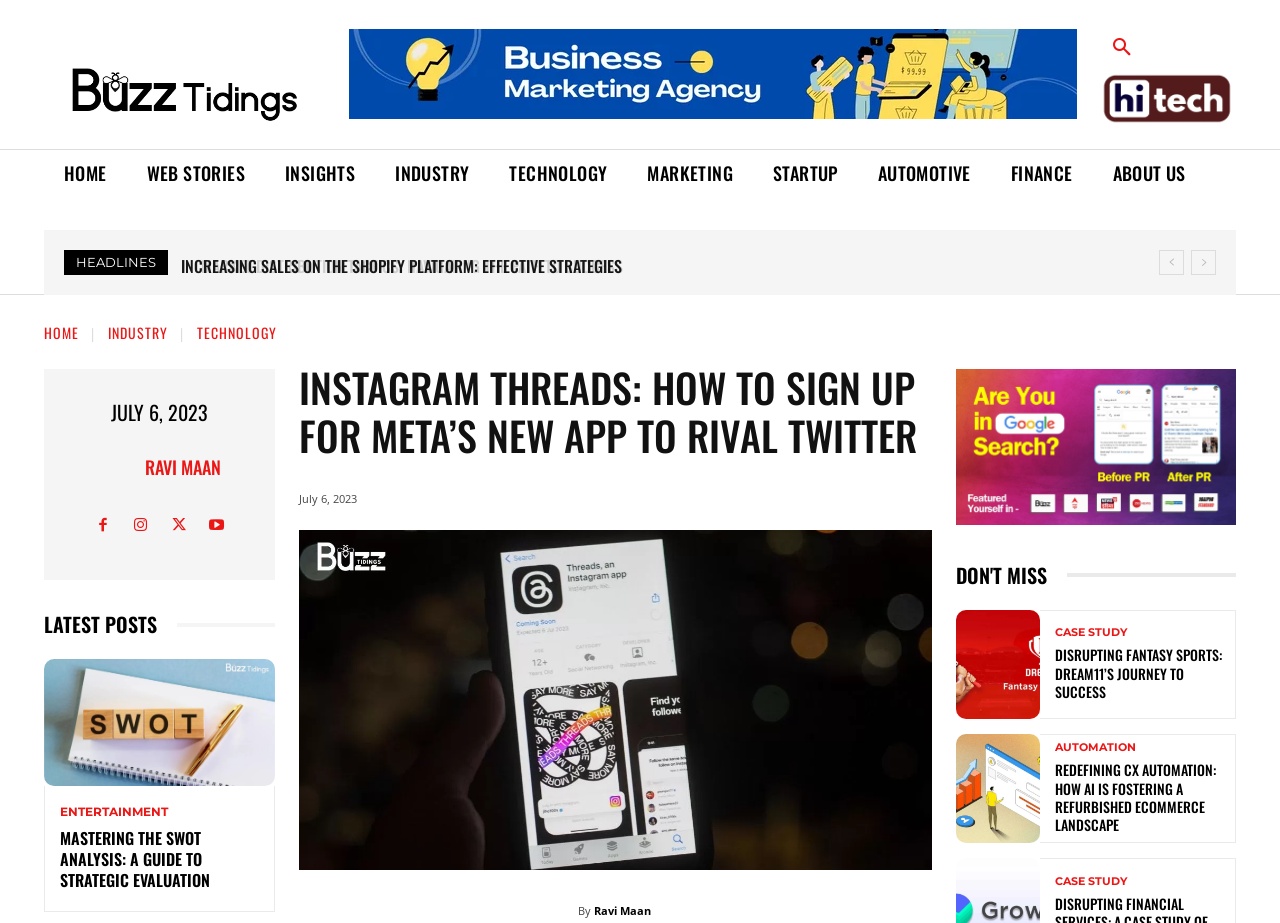Please locate and retrieve the main header text of the webpage.

INSTAGRAM THREADS: HOW TO SIGN UP FOR META’S NEW APP TO RIVAL TWITTER